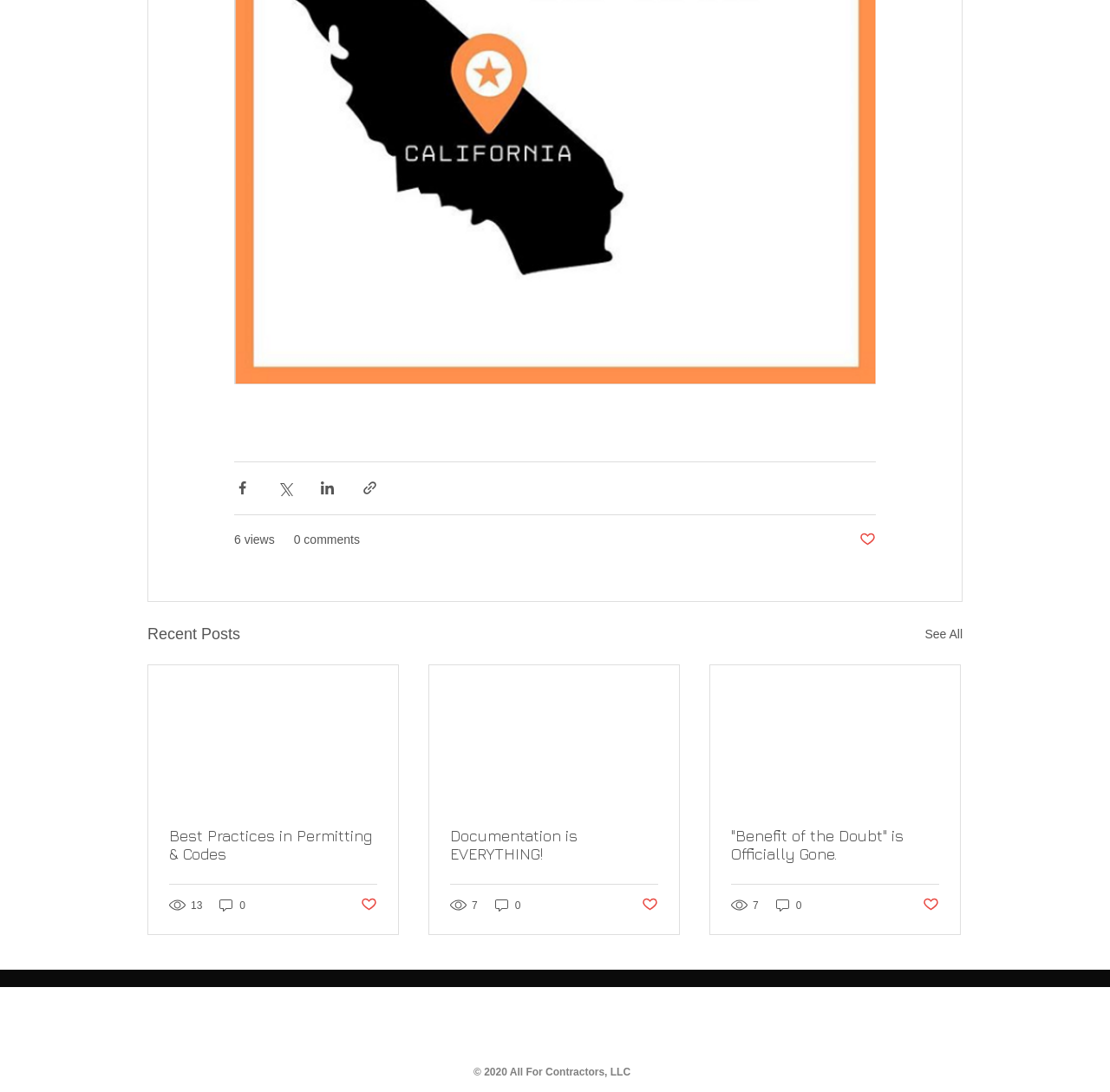What is the title of the second post?
Provide a one-word or short-phrase answer based on the image.

Documentation is EVERYTHING!